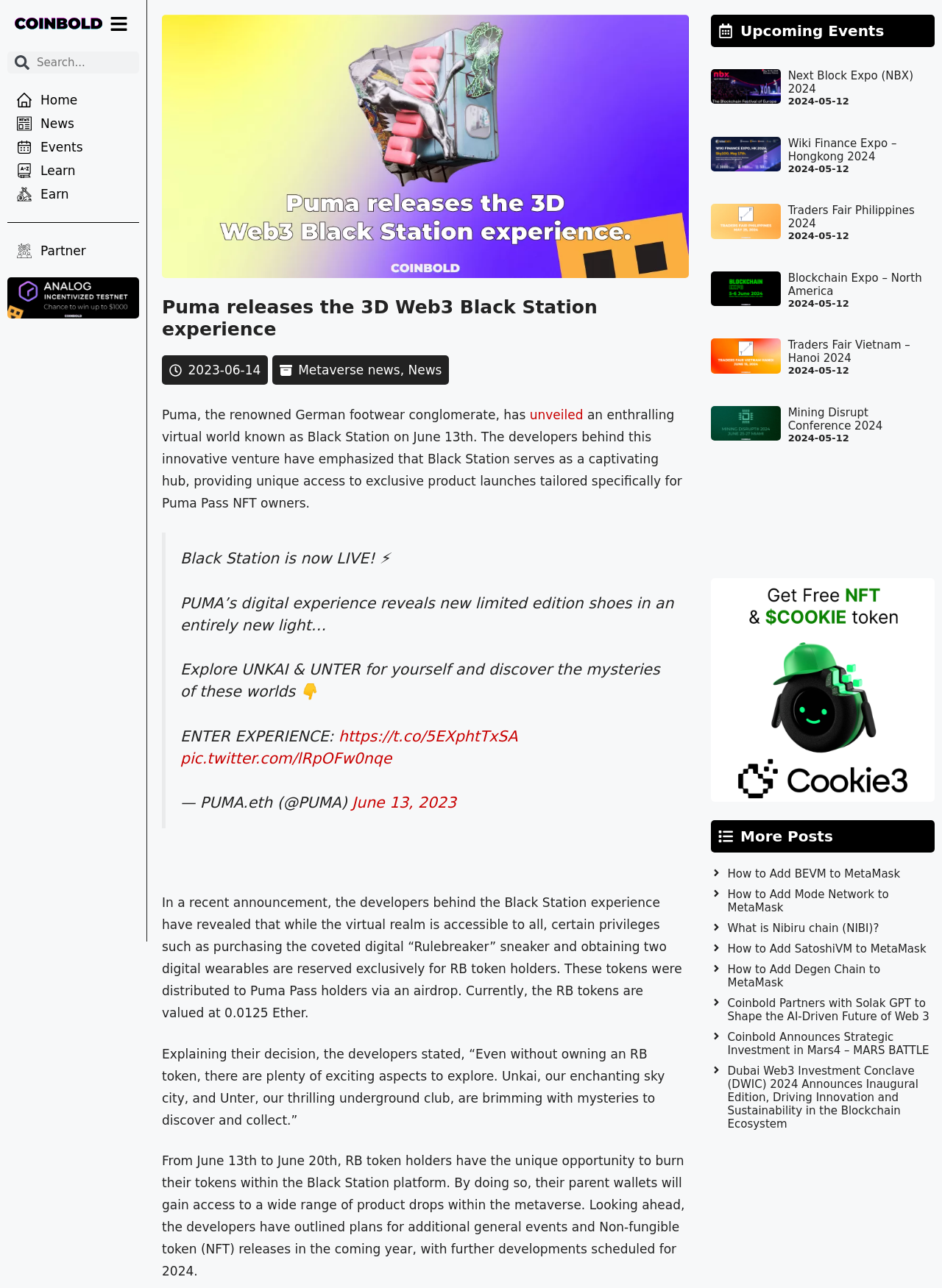Identify the bounding box coordinates of the element that should be clicked to fulfill this task: "Go to Home page". The coordinates should be provided as four float numbers between 0 and 1, i.e., [left, top, right, bottom].

[0.008, 0.069, 0.148, 0.087]